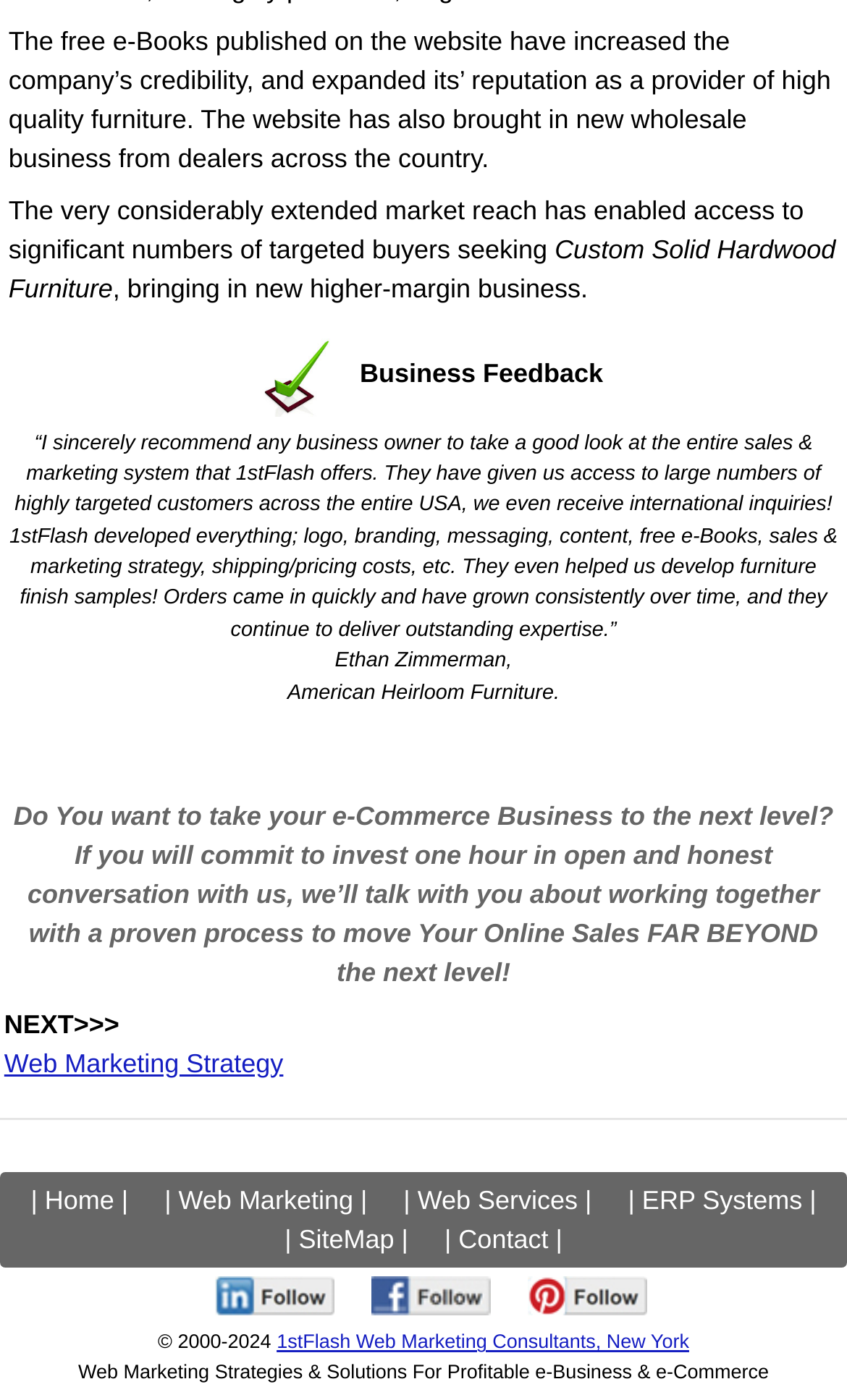What is the company's reputation as a provider of?
Using the information from the image, answer the question thoroughly.

Based on the text 'The free e-Books published on the website have increased the company’s credibility, and expanded its’ reputation as a provider of high quality furniture.', we can infer that the company's reputation is as a provider of high quality furniture.